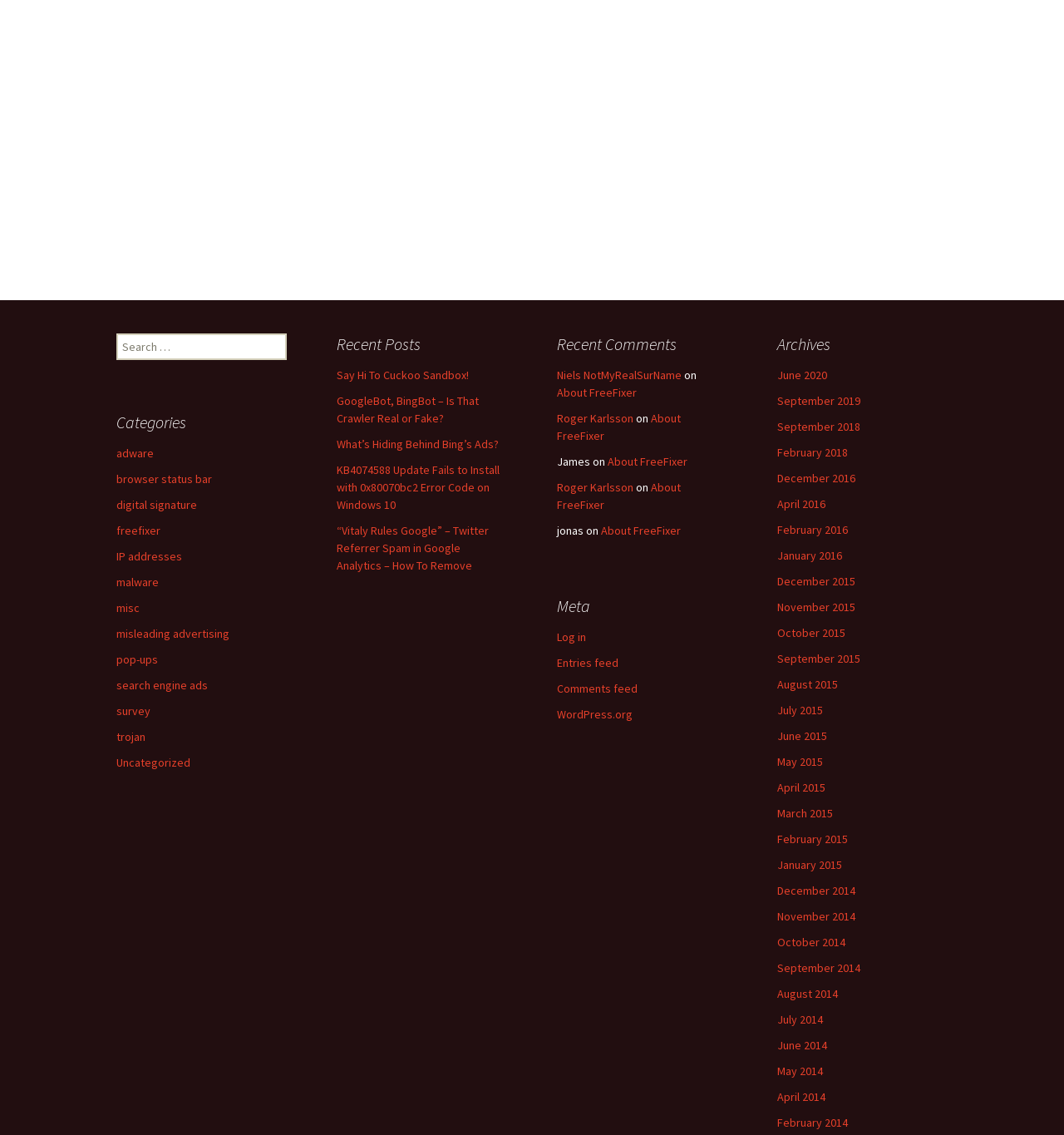Identify the bounding box coordinates for the region of the element that should be clicked to carry out the instruction: "View the categories for adware". The bounding box coordinates should be four float numbers between 0 and 1, i.e., [left, top, right, bottom].

[0.109, 0.392, 0.145, 0.406]